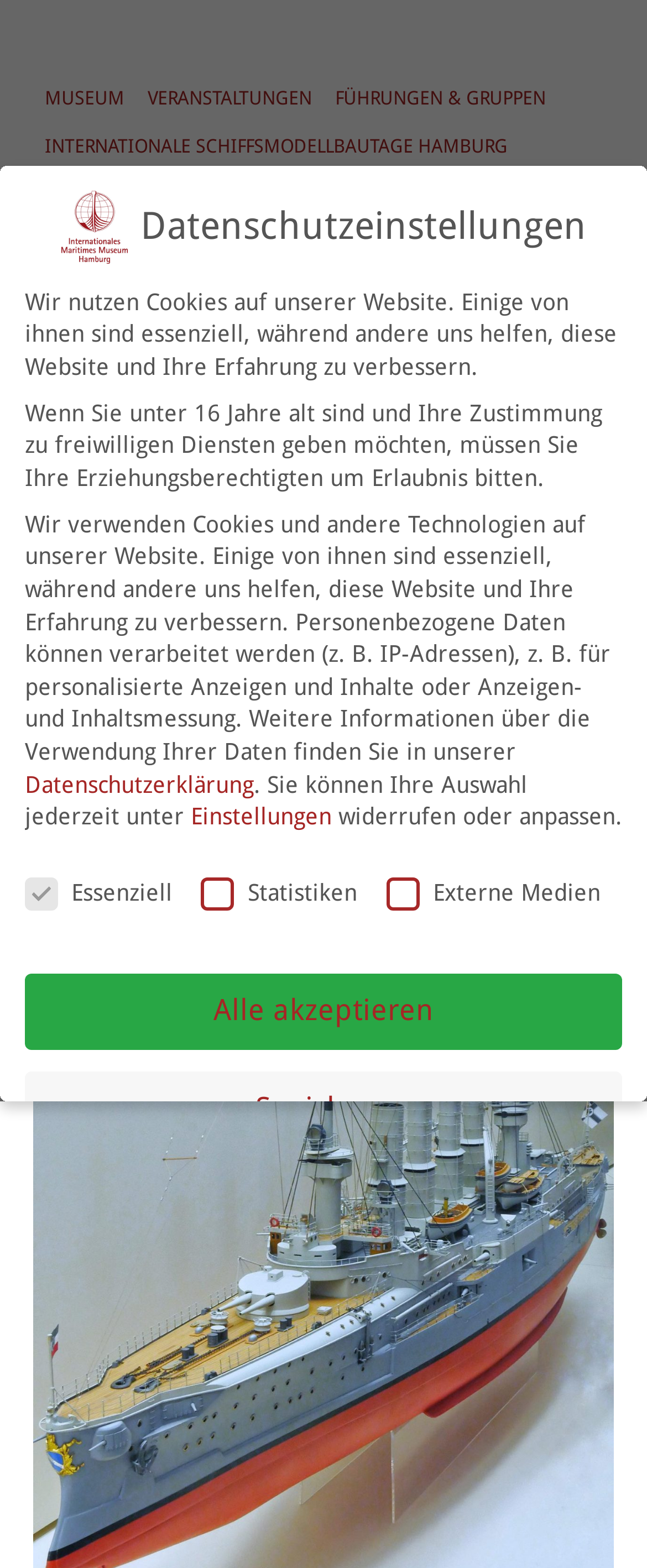Can you find the bounding box coordinates for the UI element given this description: "Impressum"? Provide the coordinates as four float numbers between 0 and 1: [left, top, right, bottom].

[0.699, 0.829, 0.842, 0.842]